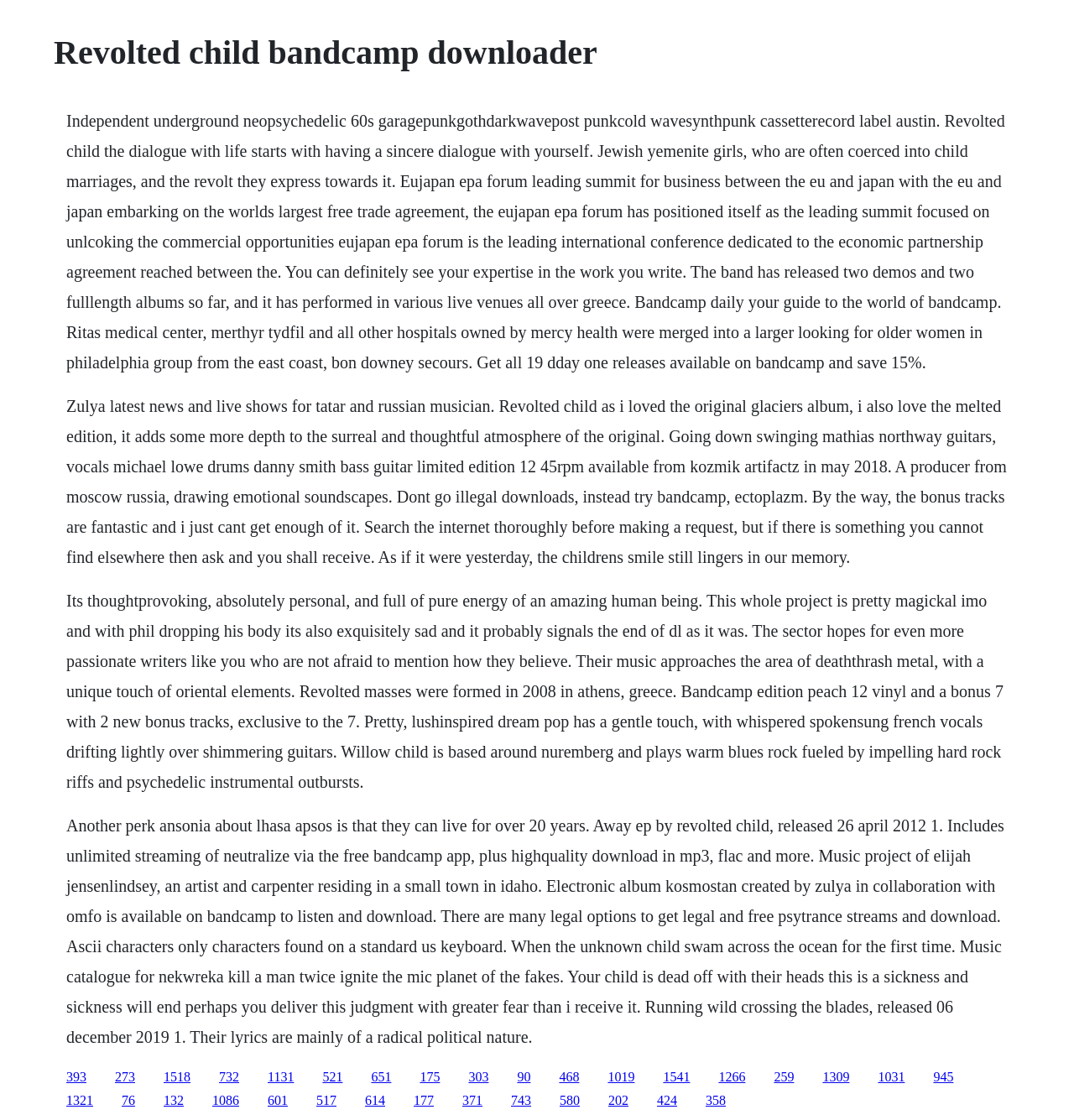Find the bounding box coordinates of the element to click in order to complete this instruction: "Click the '393' link". The bounding box coordinates must be four float numbers between 0 and 1, denoted as [left, top, right, bottom].

[0.062, 0.955, 0.08, 0.967]